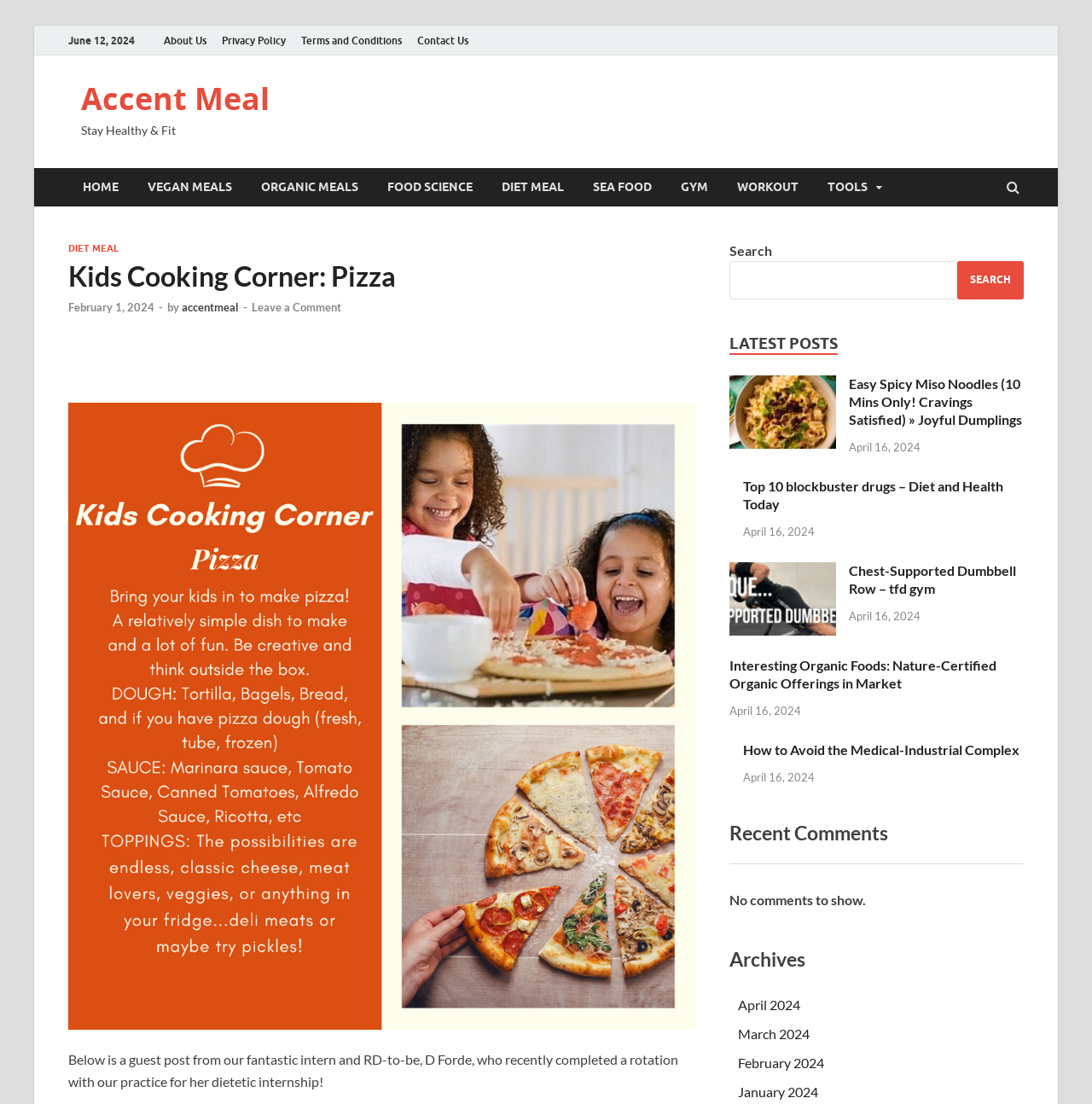Please specify the coordinates of the bounding box for the element that should be clicked to carry out this instruction: "Click on Home". The coordinates must be four float numbers between 0 and 1, formatted as [left, top, right, bottom].

None